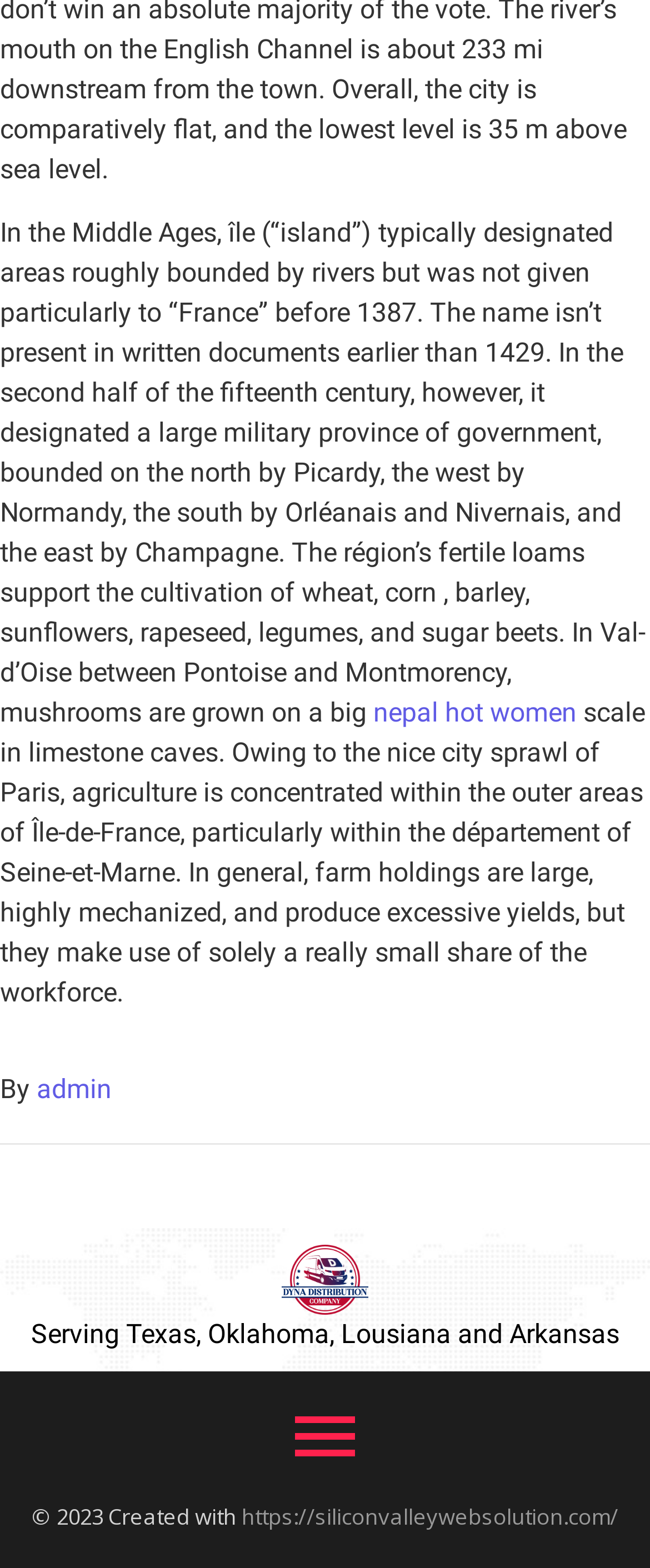What is the region described in the text?
Examine the image and give a concise answer in one word or a short phrase.

Île-de-France